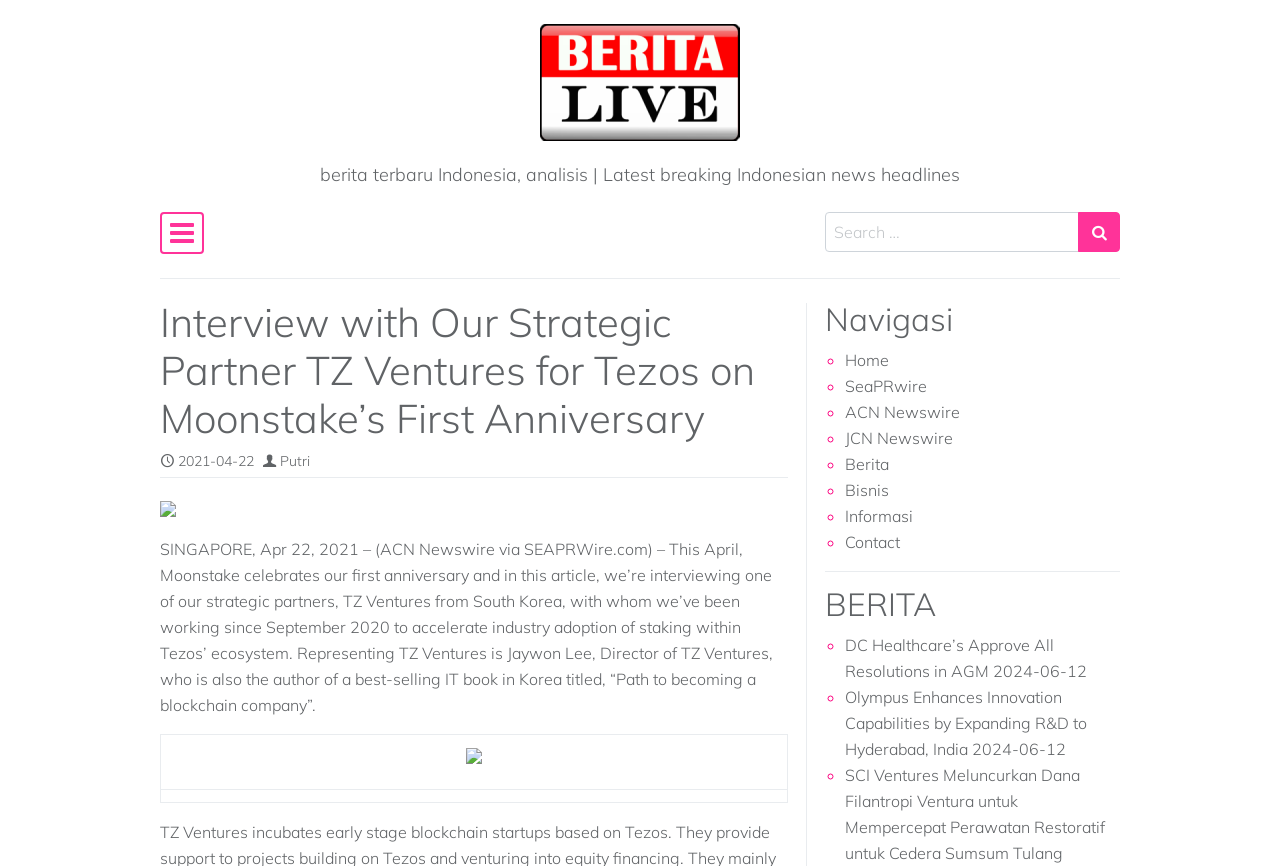Give a short answer to this question using one word or a phrase:
What is the date of the article?

2021-04-22